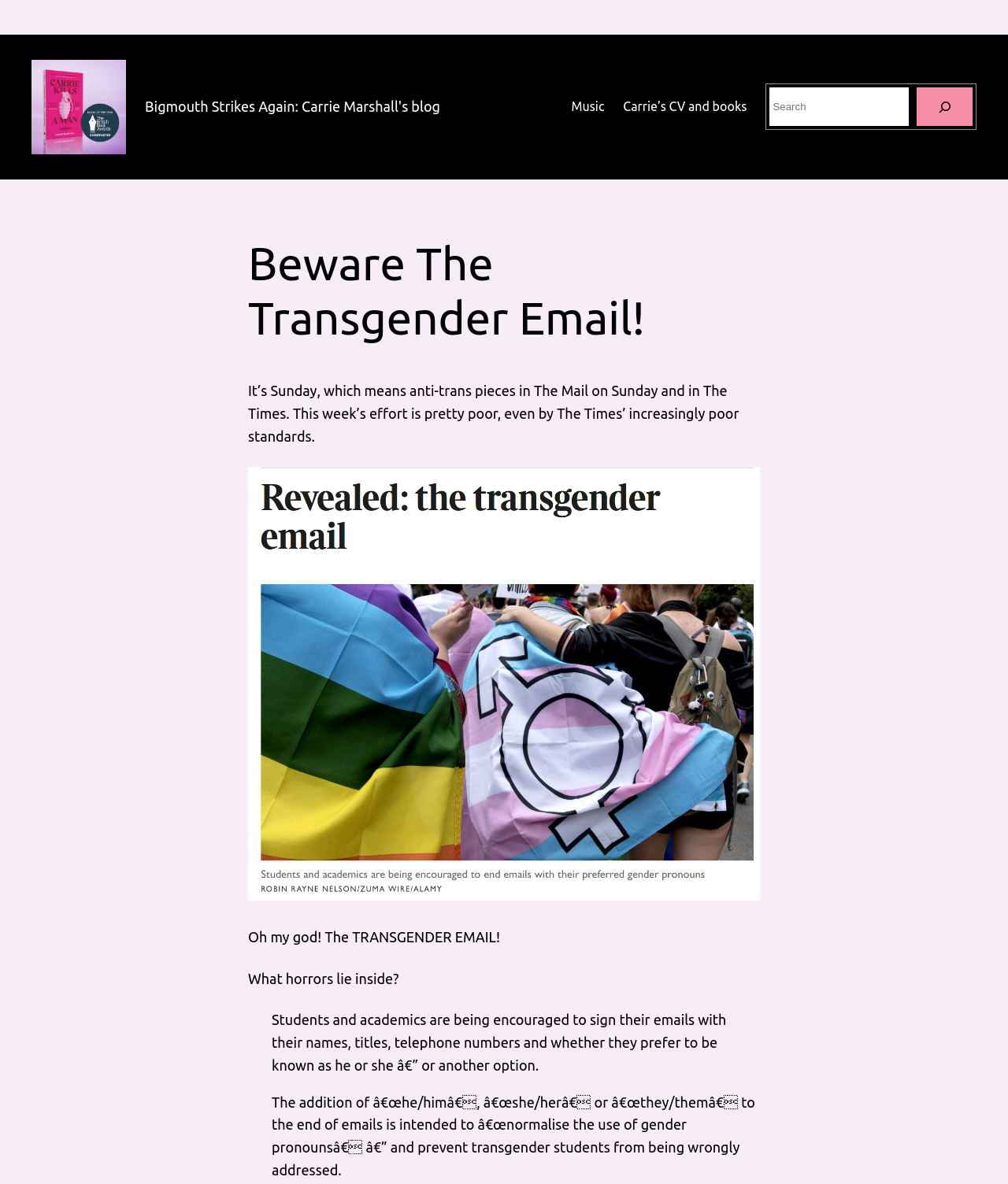How many navigation links are there?
Please provide a single word or phrase as your answer based on the screenshot.

3